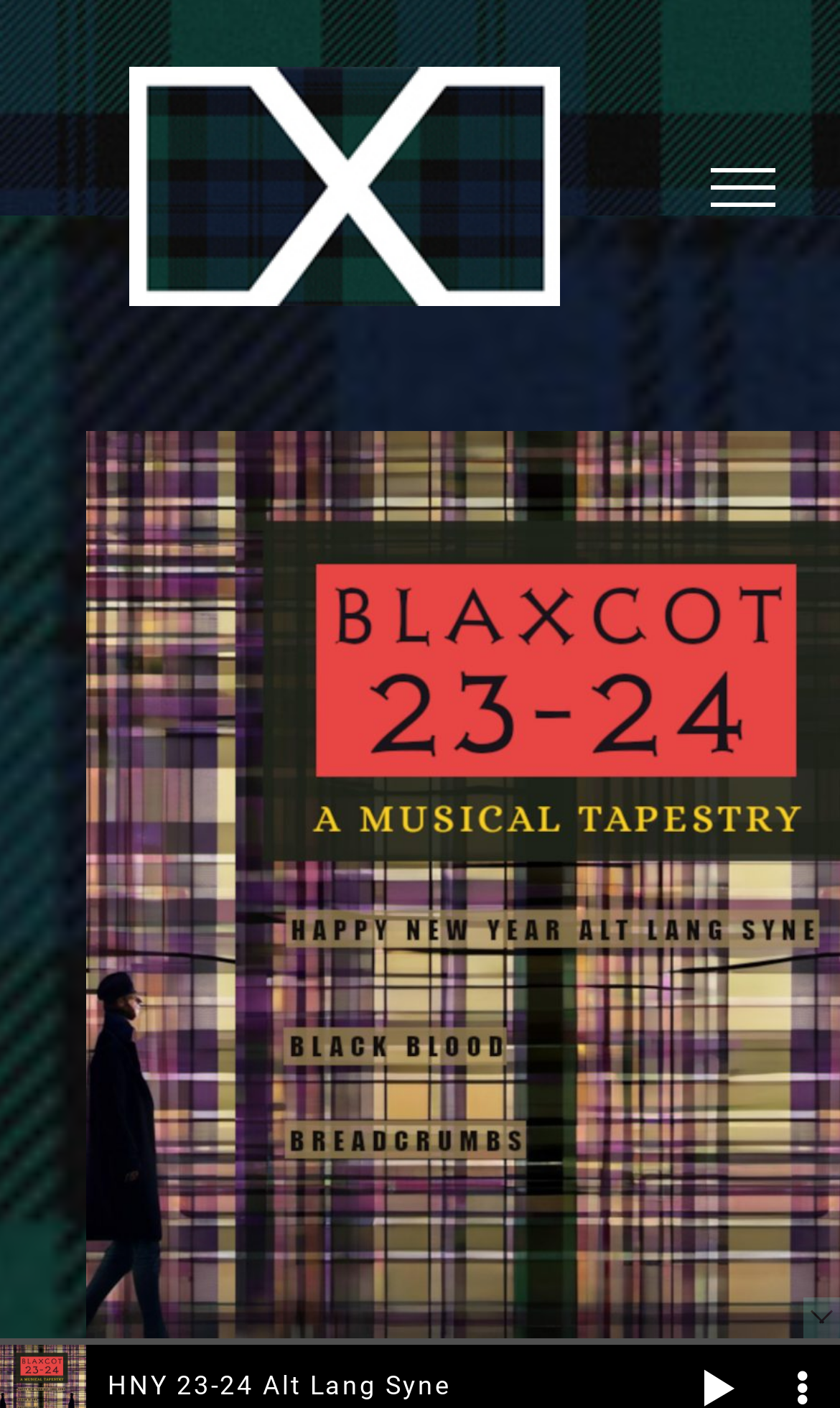Predict the bounding box coordinates for the UI element described as: "aria-label="Toggle Menu"". The coordinates should be four float numbers between 0 and 1, presented as [left, top, right, bottom].

[0.814, 0.119, 0.955, 0.146]